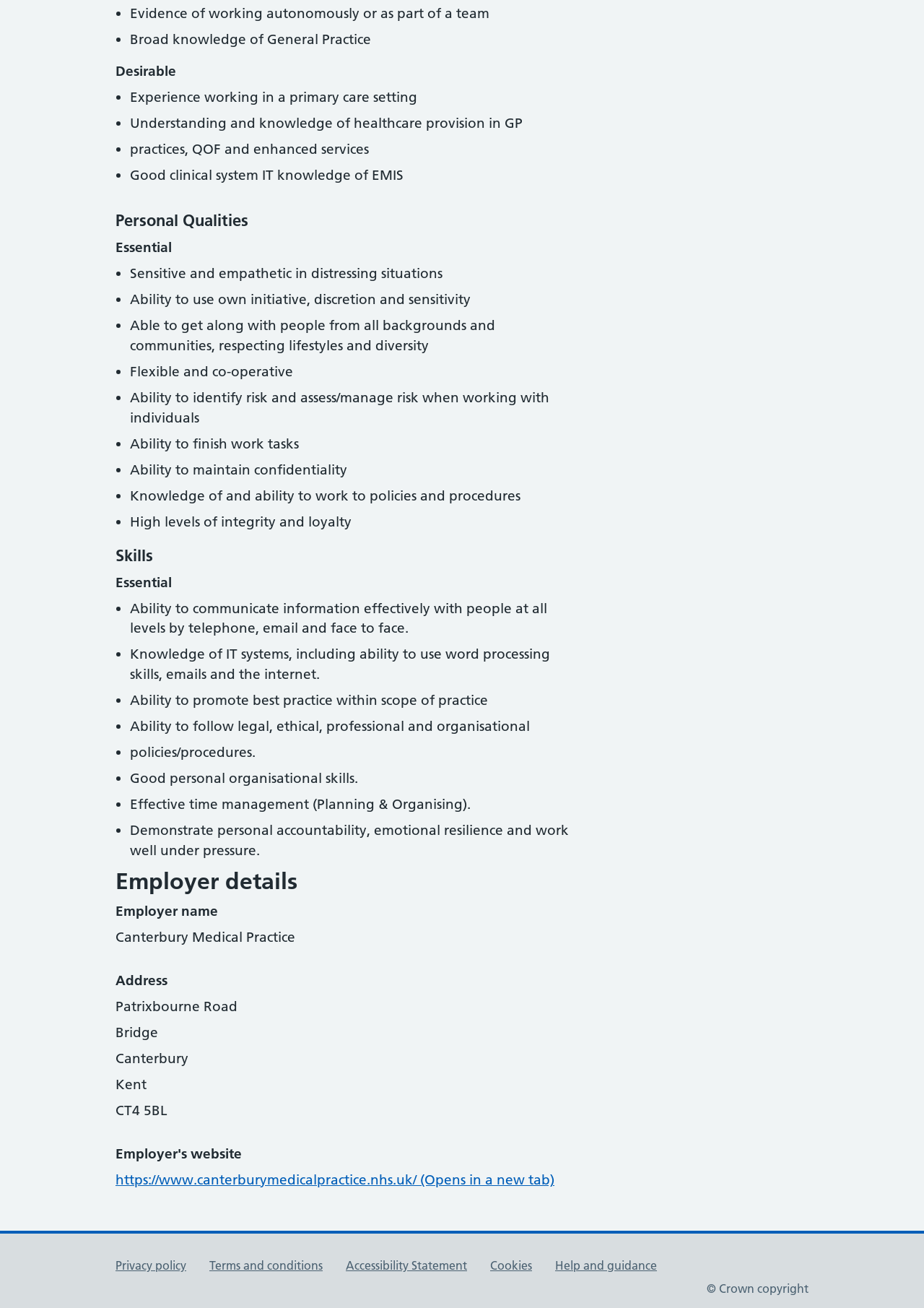What is the name of the employer?
Using the visual information, answer the question in a single word or phrase.

Canterbury Medical Practice